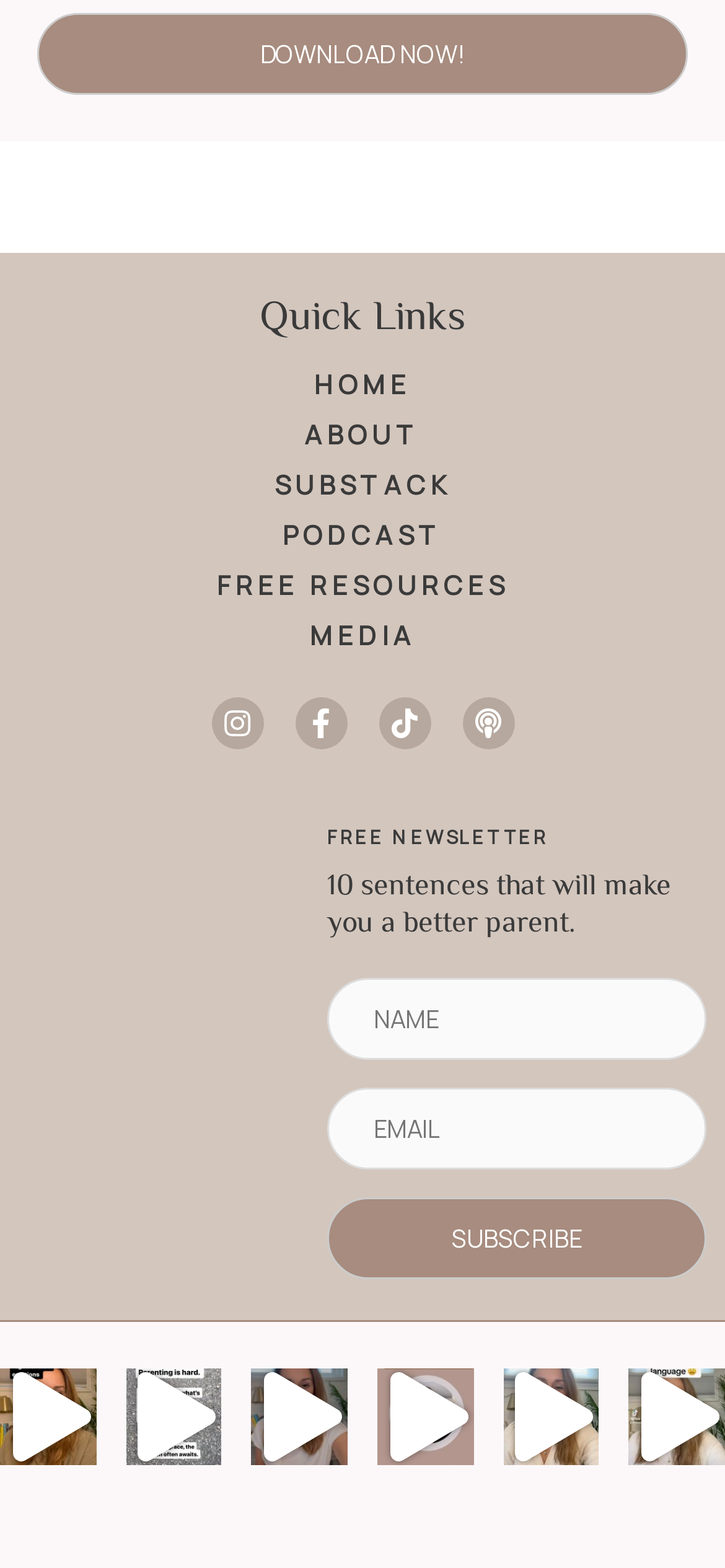Ascertain the bounding box coordinates for the UI element detailed here: "DOWNLOAD NOW!". The coordinates should be provided as [left, top, right, bottom] with each value being a float between 0 and 1.

[0.051, 0.008, 0.949, 0.061]